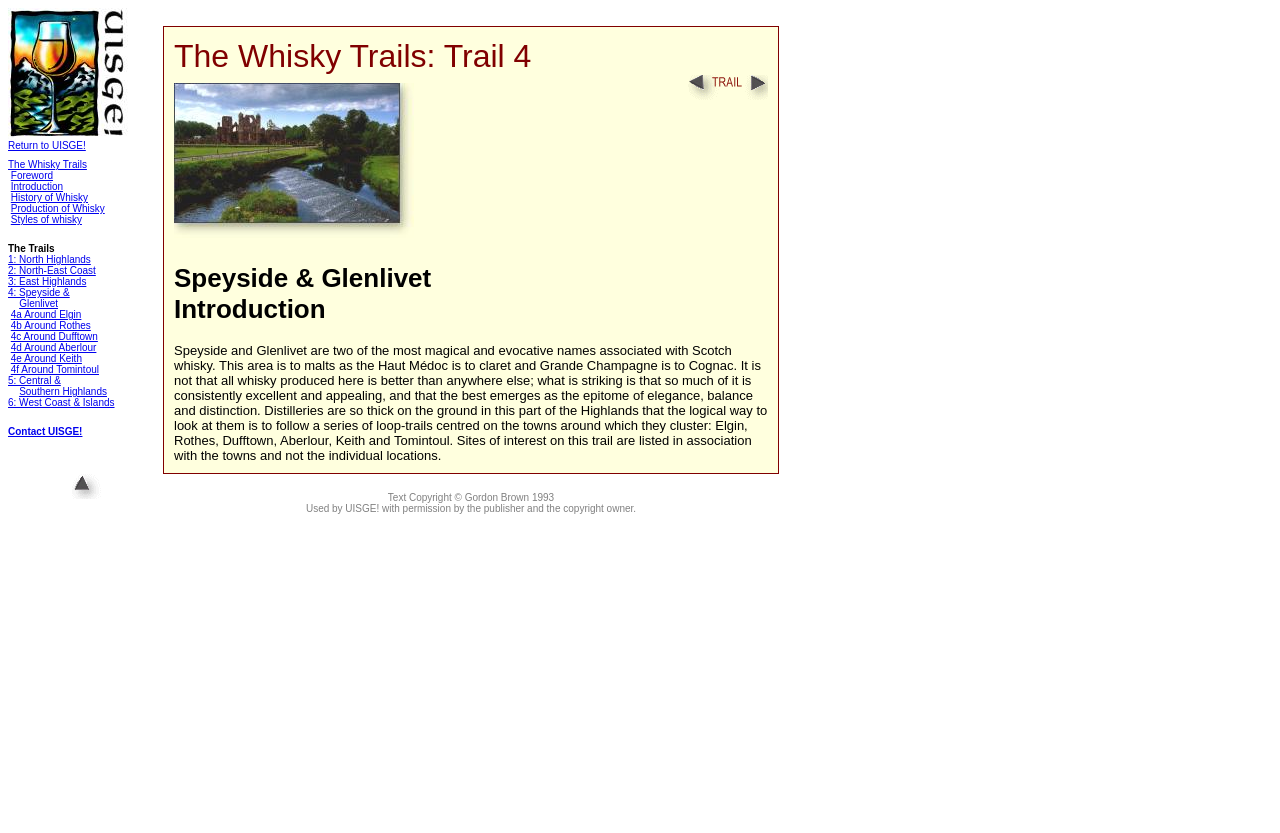Can you give a comprehensive explanation to the question given the content of the image?
What is the name of the whisky trail?

The name of the whisky trail can be found in the heading 'Speyside & Glenlivet Introduction' which is located in the main content area of the webpage.